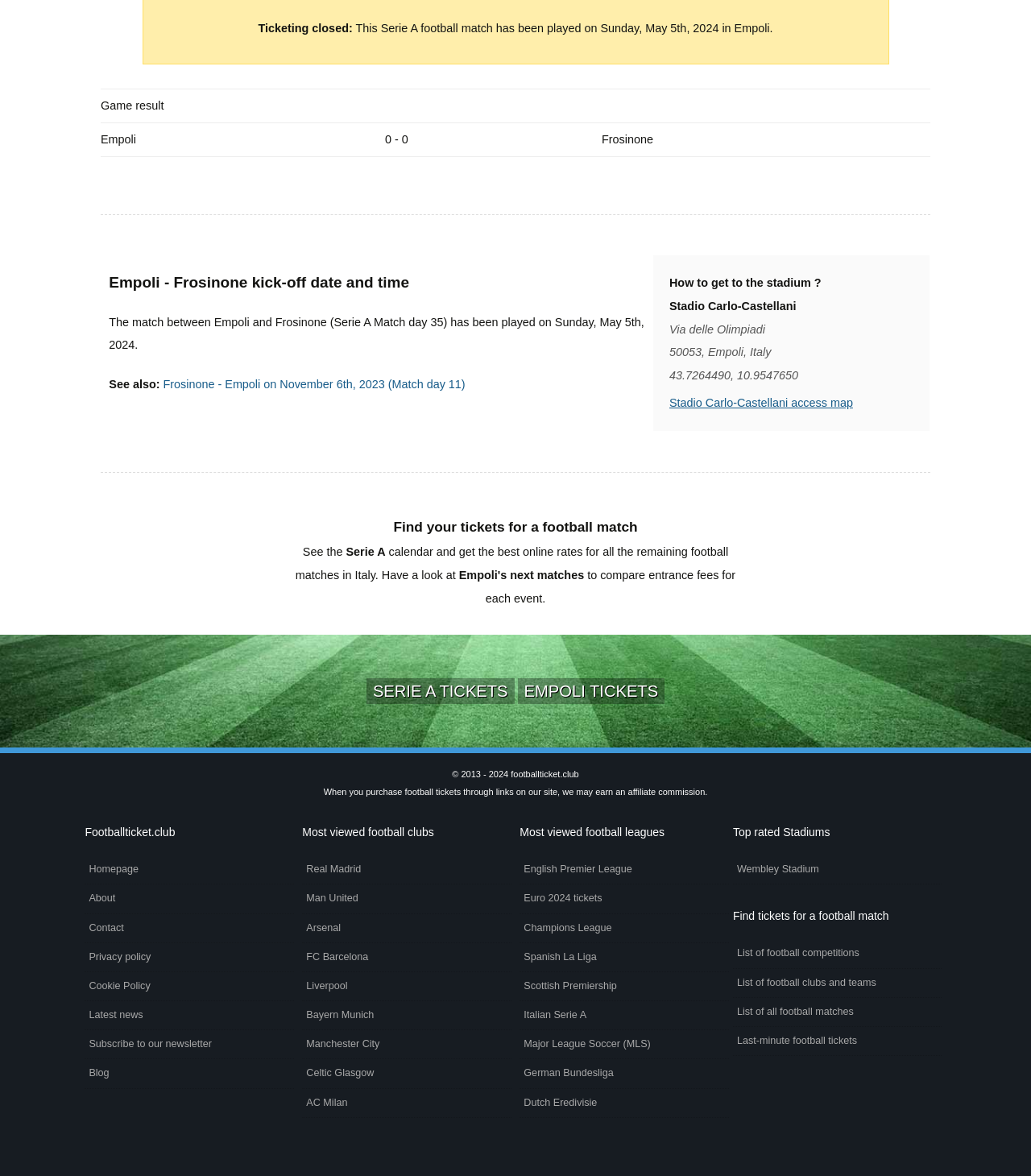Find the bounding box coordinates for the HTML element specified by: "Contact US".

None